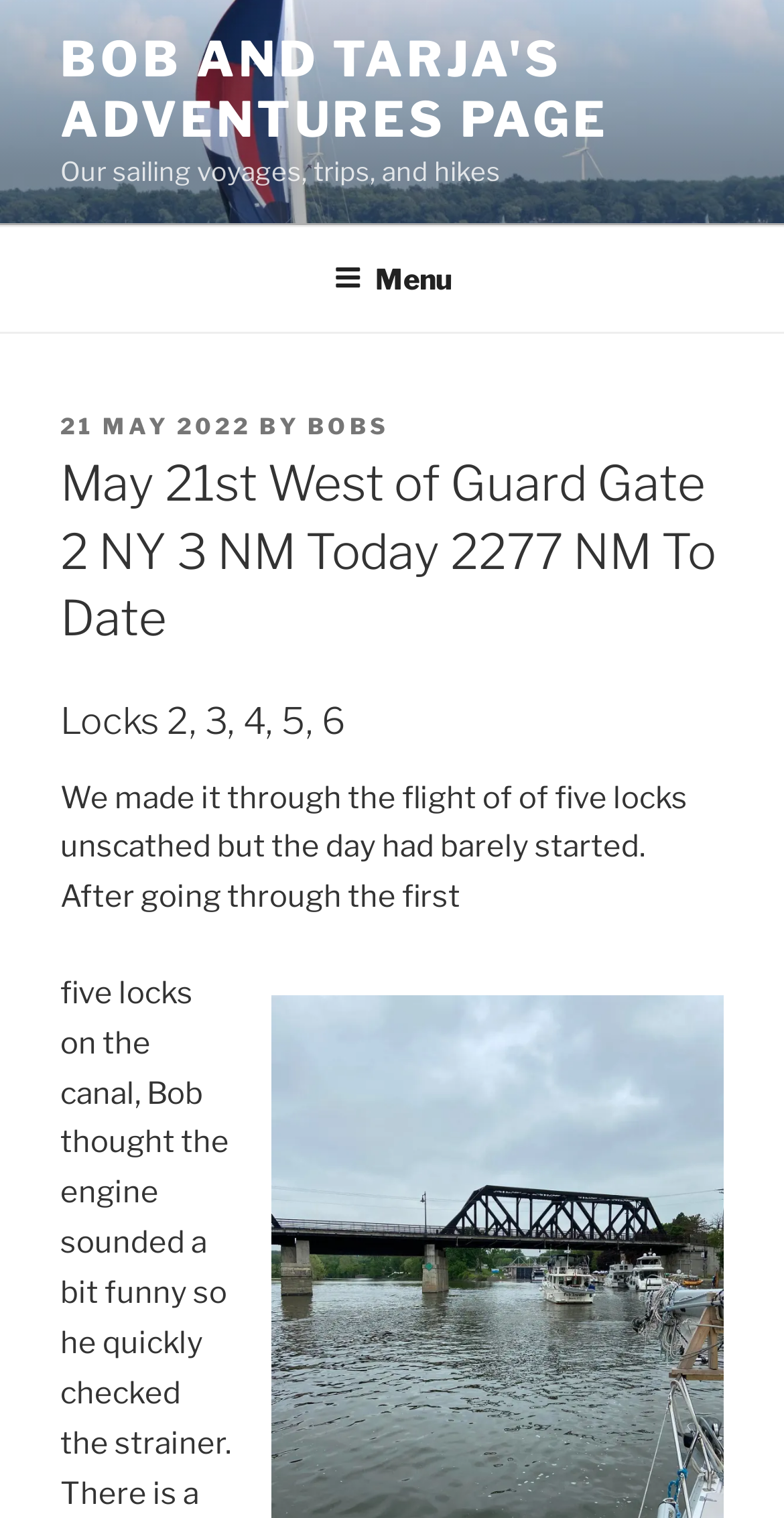Please find the main title text of this webpage.

May 21st West of Guard Gate 2 NY 3 NM Today 2277 NM To Date